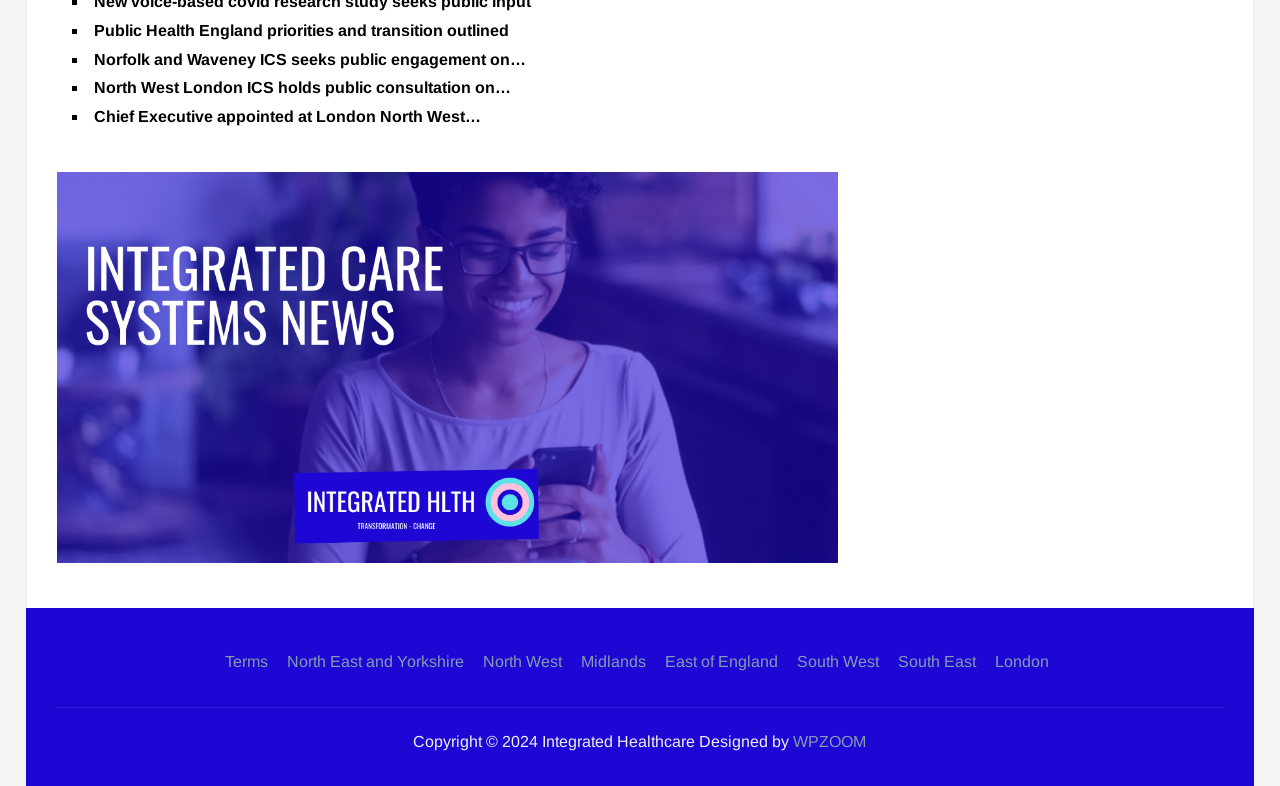What region is the third link related to?
Please answer the question as detailed as possible.

The third link has the text 'North West London ICS holds public consultation on…', which suggests that it is related to the North West London region.